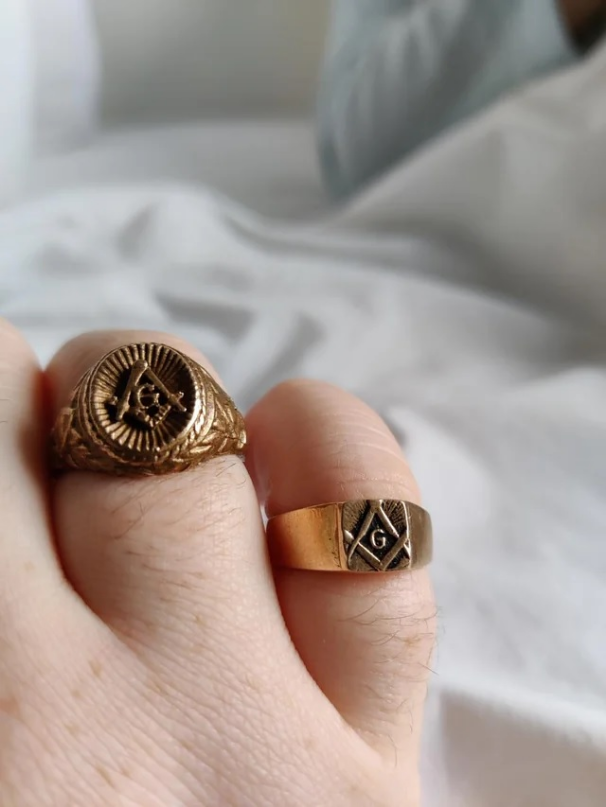Explain the details of the image comprehensively.

The image showcases two distinctive rings worn on the same hand, intricately tied to Masonic symbolism. The larger ring prominently features a detailed emblem known as the Square and Compass, which is a recognized symbol of Freemasonry, accompanied by the letter "G" that stands for both God and Geometry. The smaller ring also embodies Masonic themes, featuring a simpler design of the Square and Compass, signifying the values of brotherhood and moral teachings intrinsic to the craft. The soft background, with blurred bedding, contrasts with the richness of the rings, emphasizing their significance and the deep symbolism they carry within the Masonic tradition. This collection reflects the enduring legacy of Freemasonry, intertwining craftsmanship with an expressive visual language.